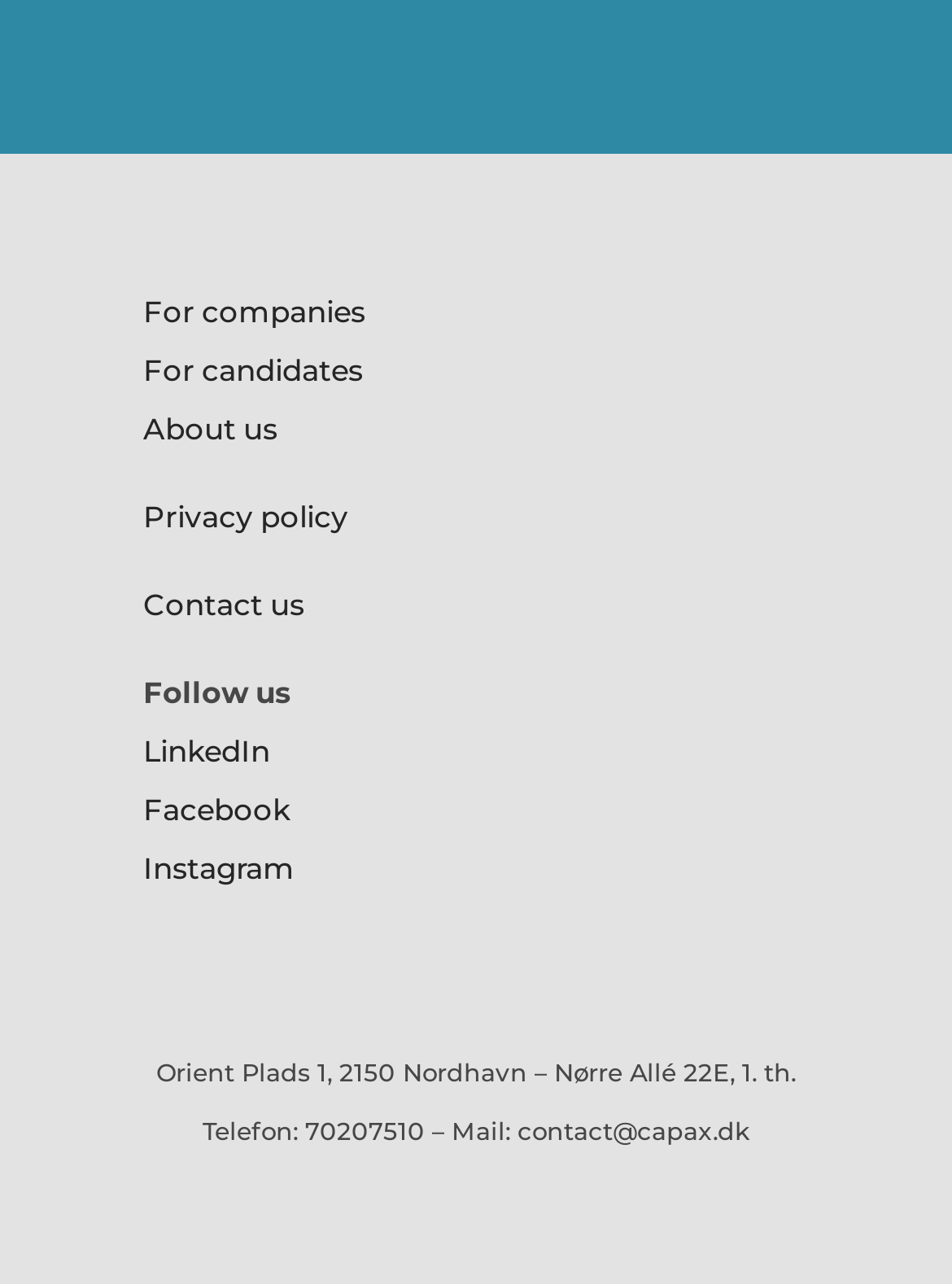What is the phone number of the company?
Refer to the image and provide a thorough answer to the question.

I found the phone number of the company by looking at the static text near the bottom of the page, which mentions 'Telefon: 70207510 – Mail: contact@capax.dk'.